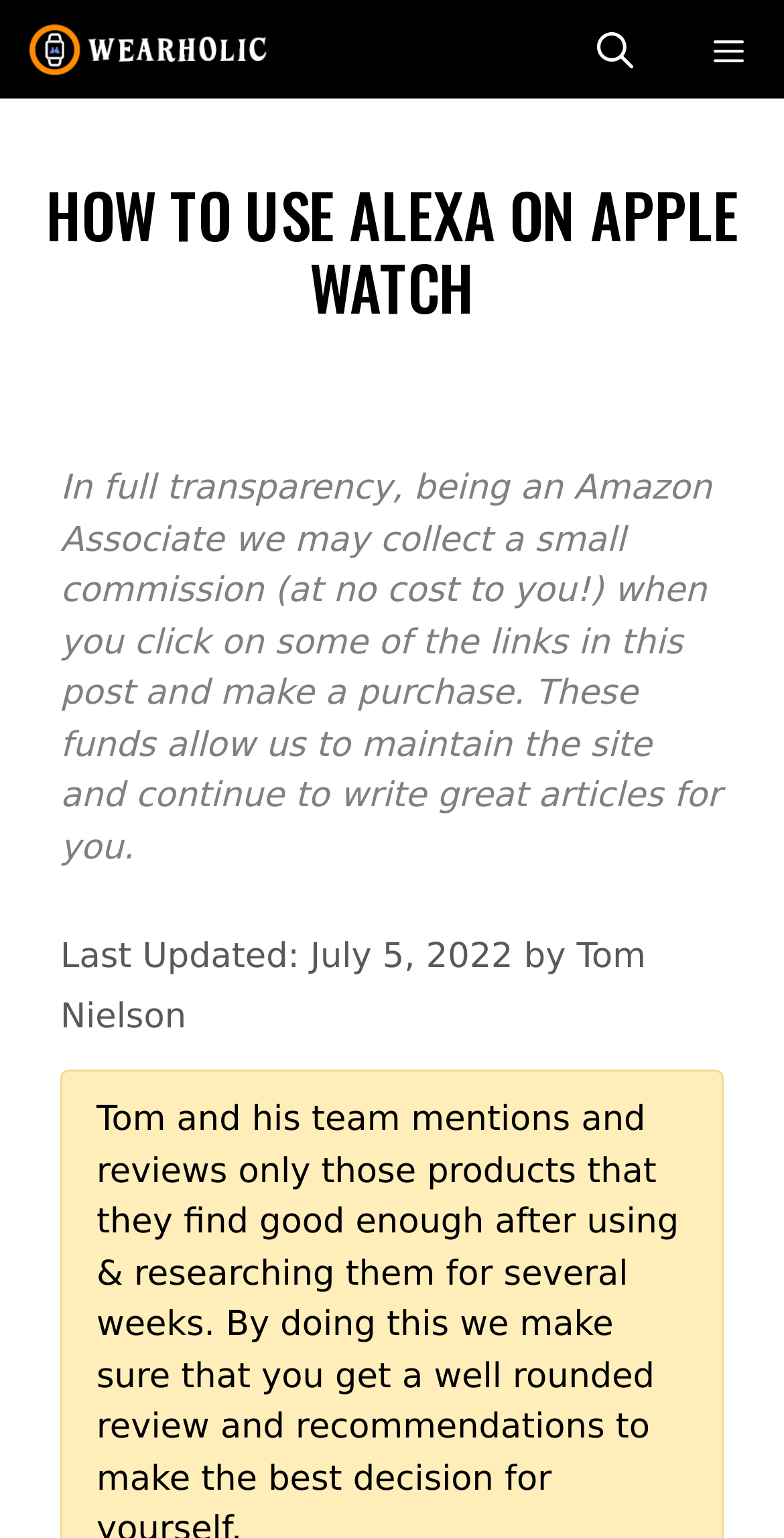Provide the bounding box coordinates of the UI element this sentence describes: "Tom Nielson".

[0.077, 0.608, 0.824, 0.675]